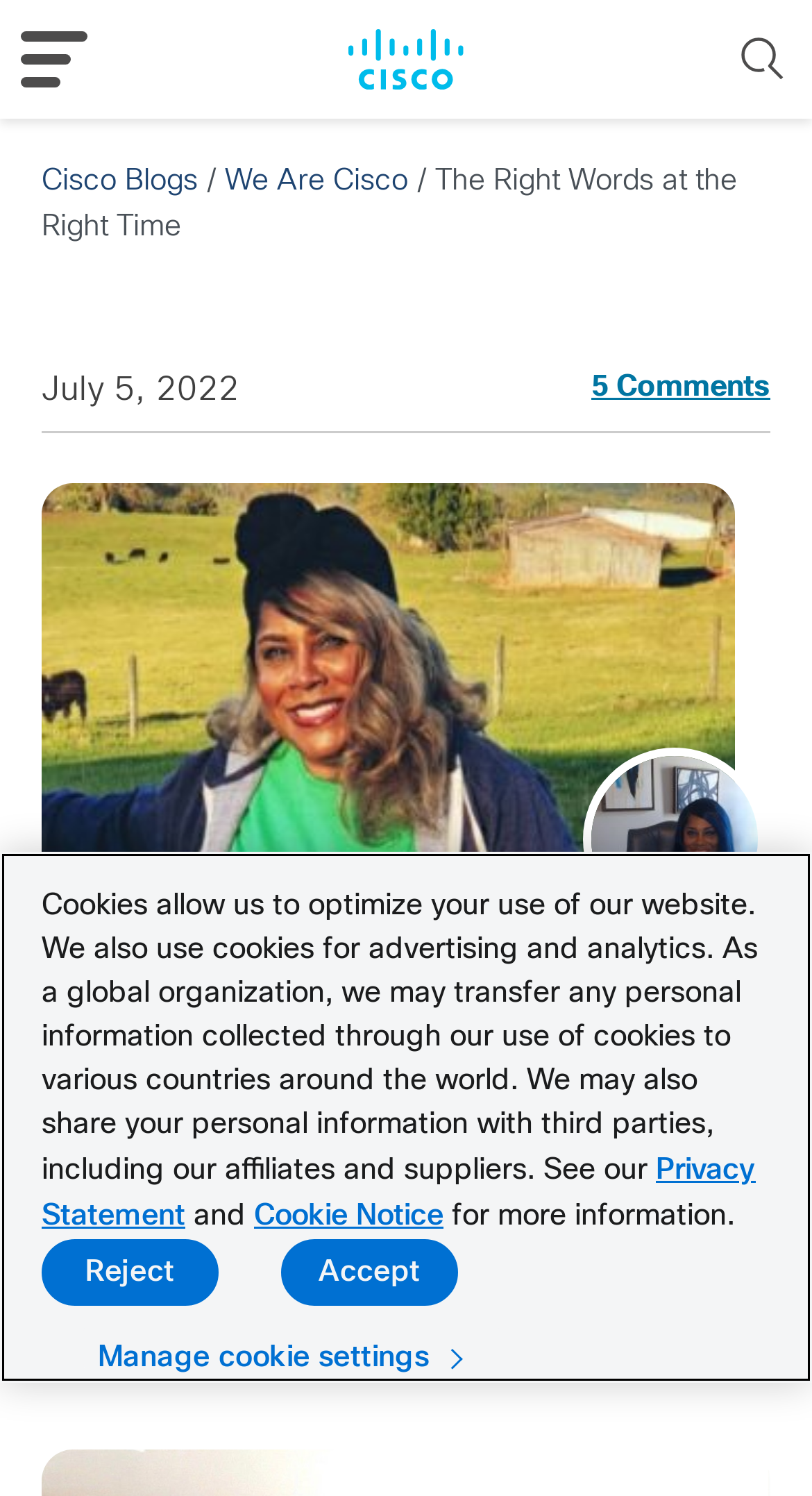From the element description Search, predict the bounding box coordinates of the UI element. The coordinates must be specified in the format (top-left x, top-left y, bottom-right x, bottom-right y) and should be within the 0 to 1 range.

[0.905, 0.021, 0.974, 0.058]